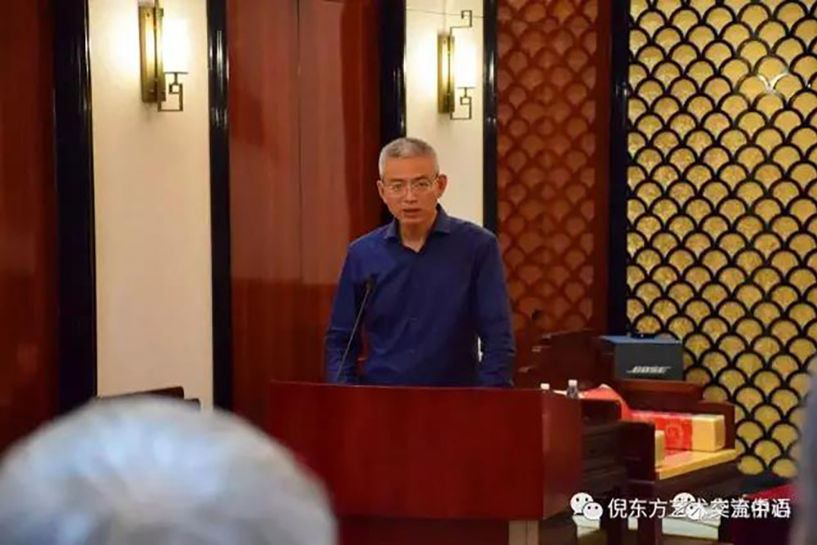Answer briefly with one word or phrase:
What is the color of Mr. Cai Wenxian's shirt?

Blue